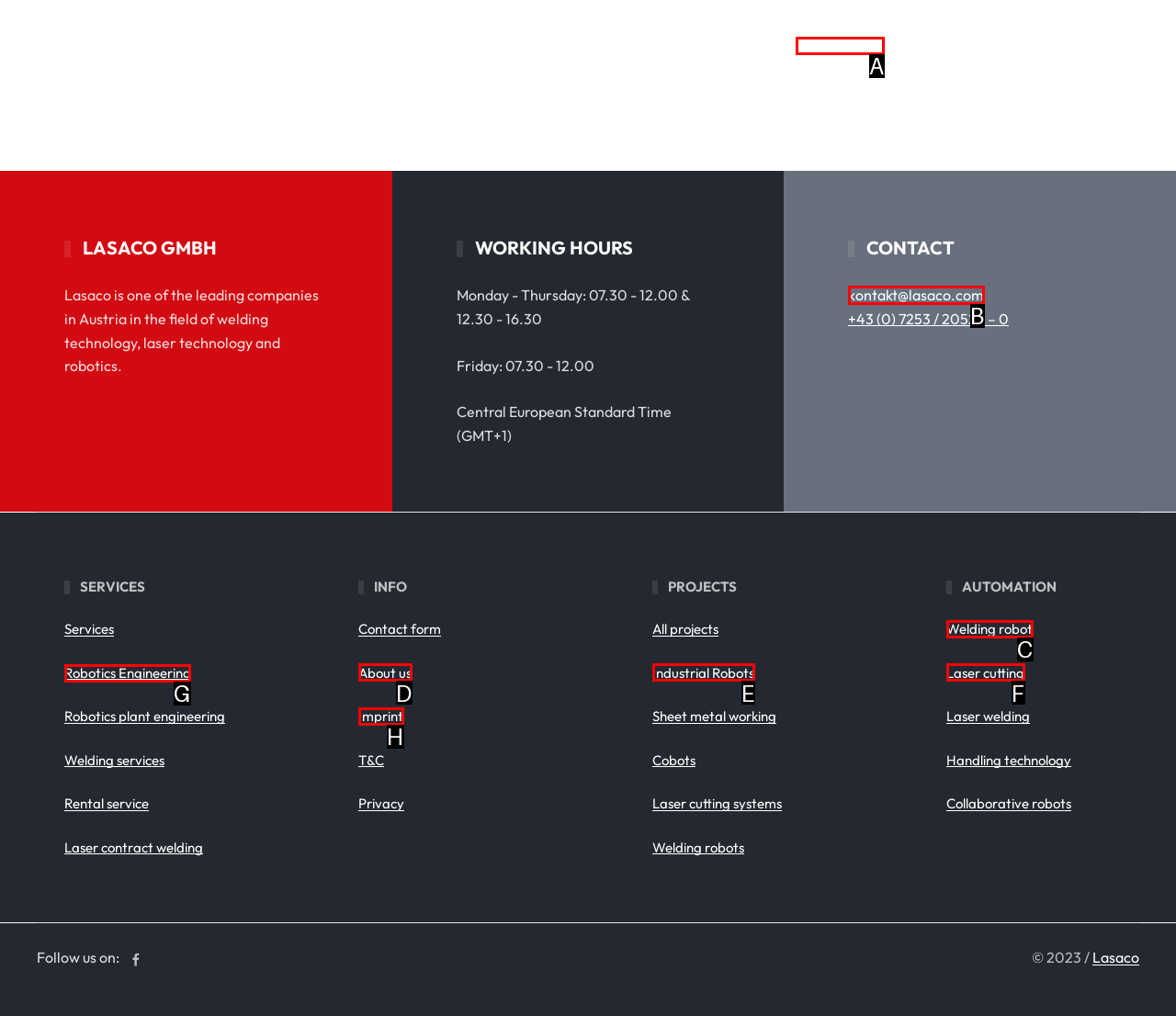Which lettered option should I select to achieve the task: Explore robotics engineering services according to the highlighted elements in the screenshot?

G